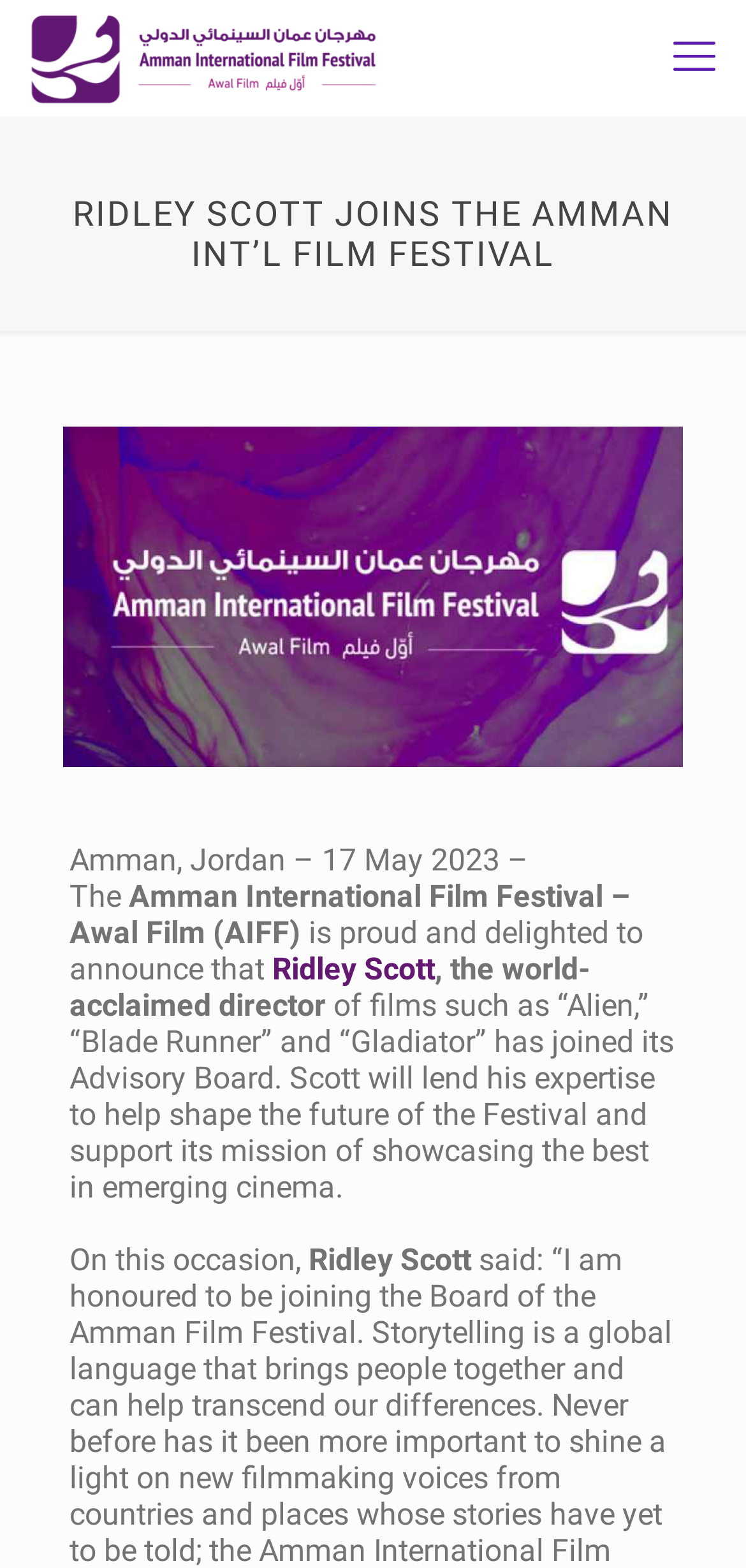Offer an in-depth caption of the entire webpage.

The webpage is about Ridley Scott joining the Amman International Film Festival. At the top left, there is a link and an image with the title "Ridley Scott Joins the Amman Int’l Film Festival". On the top right, there is a link for a mobile menu. 

Below the title, there is a main heading "RIDLEY SCOTT JOINS THE AMMAN INT’L FILM FESTIVAL" that spans almost the entire width of the page. Under this heading, there are several sections of text and links. 

On the left side, there are three paragraphs of text describing the announcement of Ridley Scott joining the festival's Advisory Board. The text mentions Scott's credentials as a world-acclaimed director of films such as "Alien", "Blade Runner", and "Gladiator". 

To the right of the first paragraph, there are two links, one of which is empty. Below these links, there is a small image. 

Throughout the text, there are mentions of Ridley Scott, the Amman International Film Festival, and its mission to showcase emerging cinema.